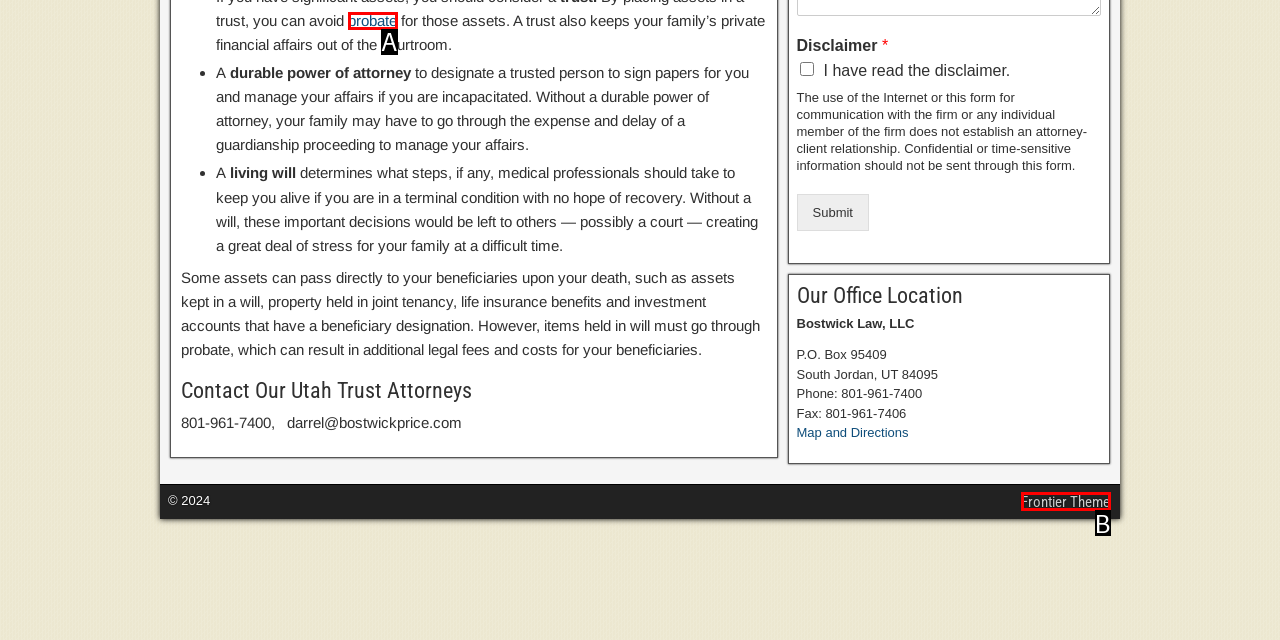Tell me which option best matches this description: Home
Answer with the letter of the matching option directly from the given choices.

None